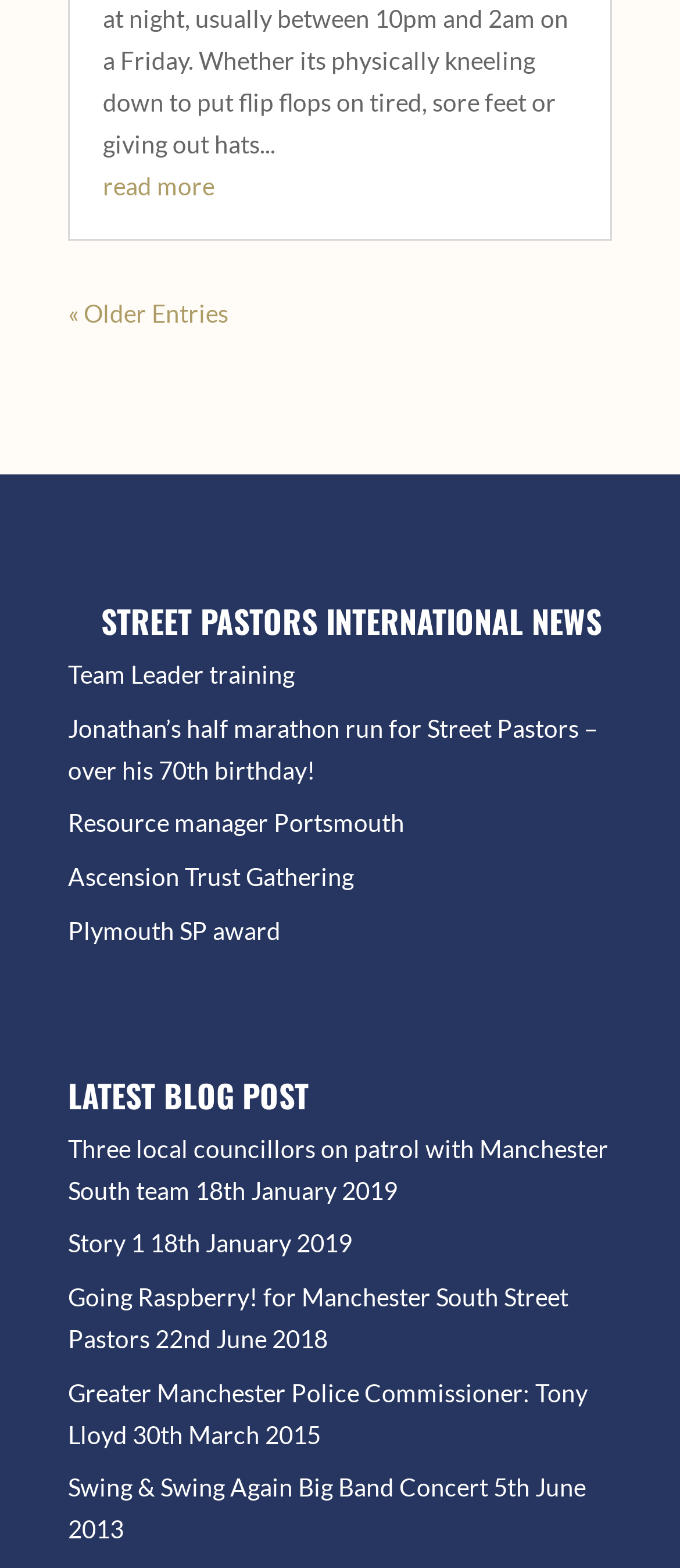How many headings are there on the webpage?
Please provide a detailed answer to the question.

There are two headings on the webpage, which are 'RSS STREET PASTORS INTERNATIONAL NEWS' and 'LATEST BLOG POST'. These headings are used to separate and categorize the content on the webpage.